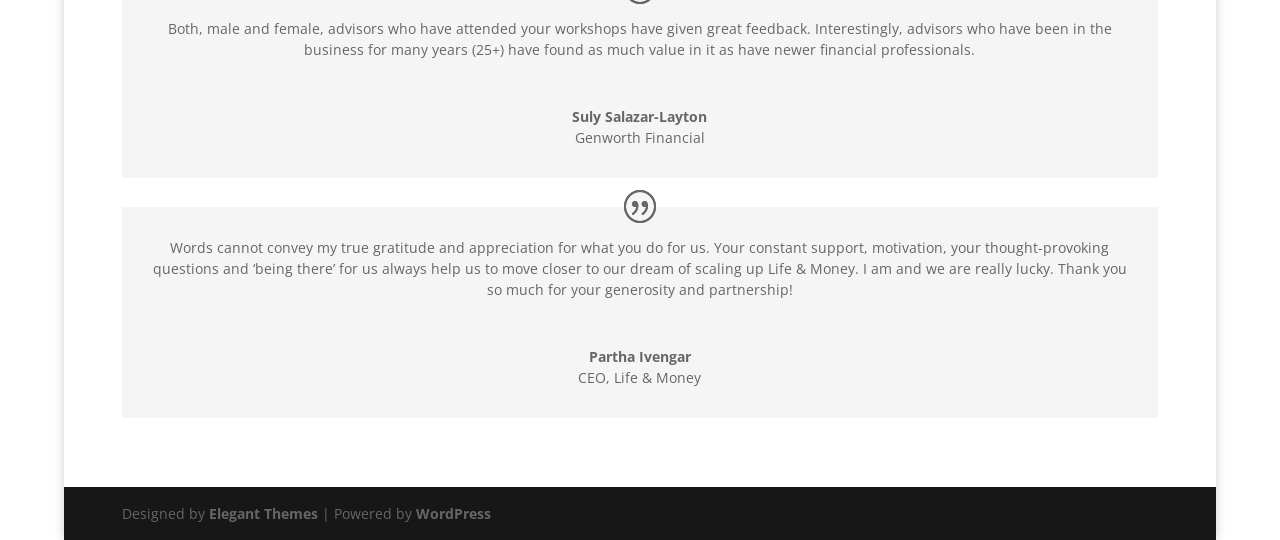Who designed this website?
Using the visual information, answer the question in a single word or phrase.

Elegant Themes